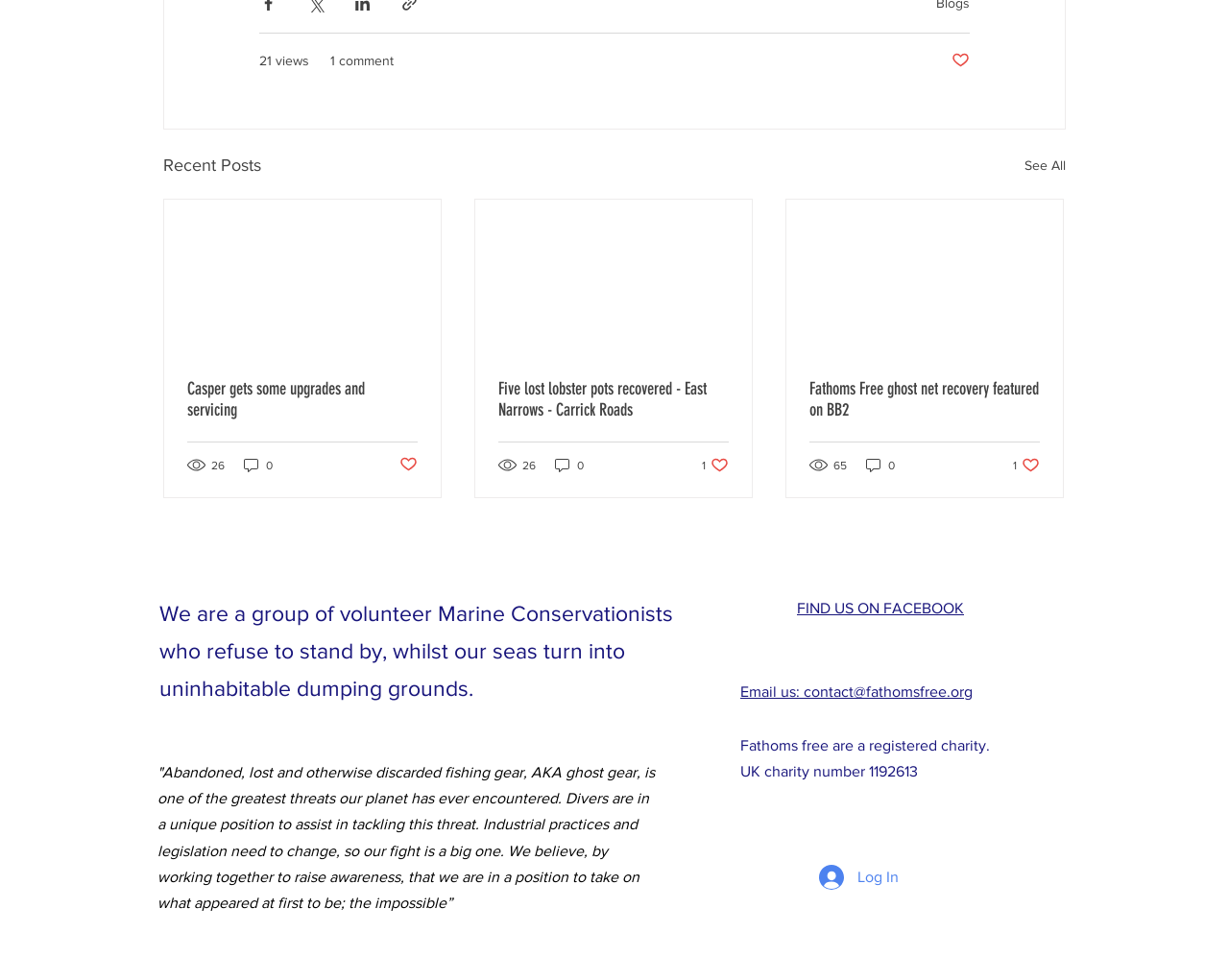Highlight the bounding box coordinates of the element that should be clicked to carry out the following instruction: "Like a post". The coordinates must be given as four float numbers ranging from 0 to 1, i.e., [left, top, right, bottom].

[0.325, 0.464, 0.34, 0.485]